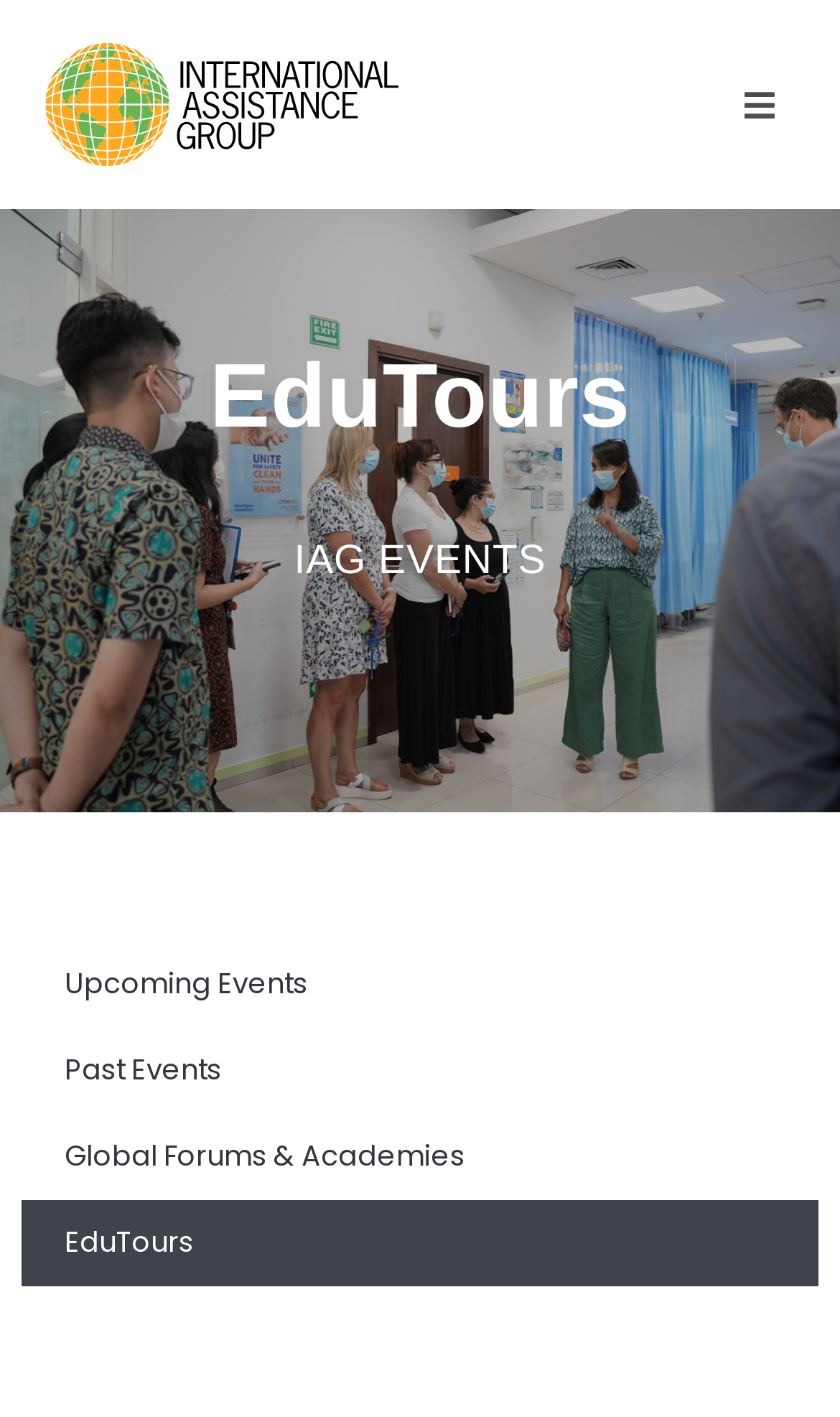Using the webpage screenshot, locate the HTML element that fits the following description and provide its bounding box: "aria-label="Open/Close Menu"".

[0.859, 0.047, 0.949, 0.101]